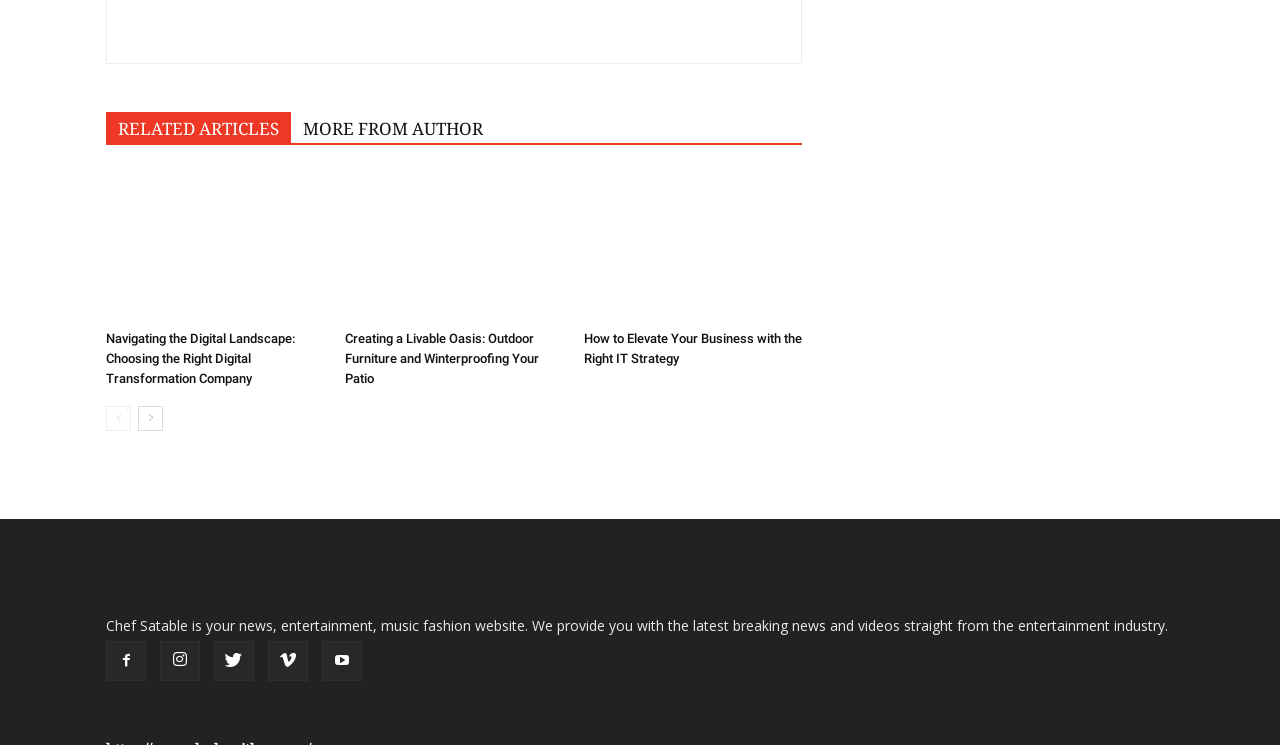Please find the bounding box coordinates of the element's region to be clicked to carry out this instruction: "Click on the previous page".

[0.083, 0.544, 0.102, 0.578]